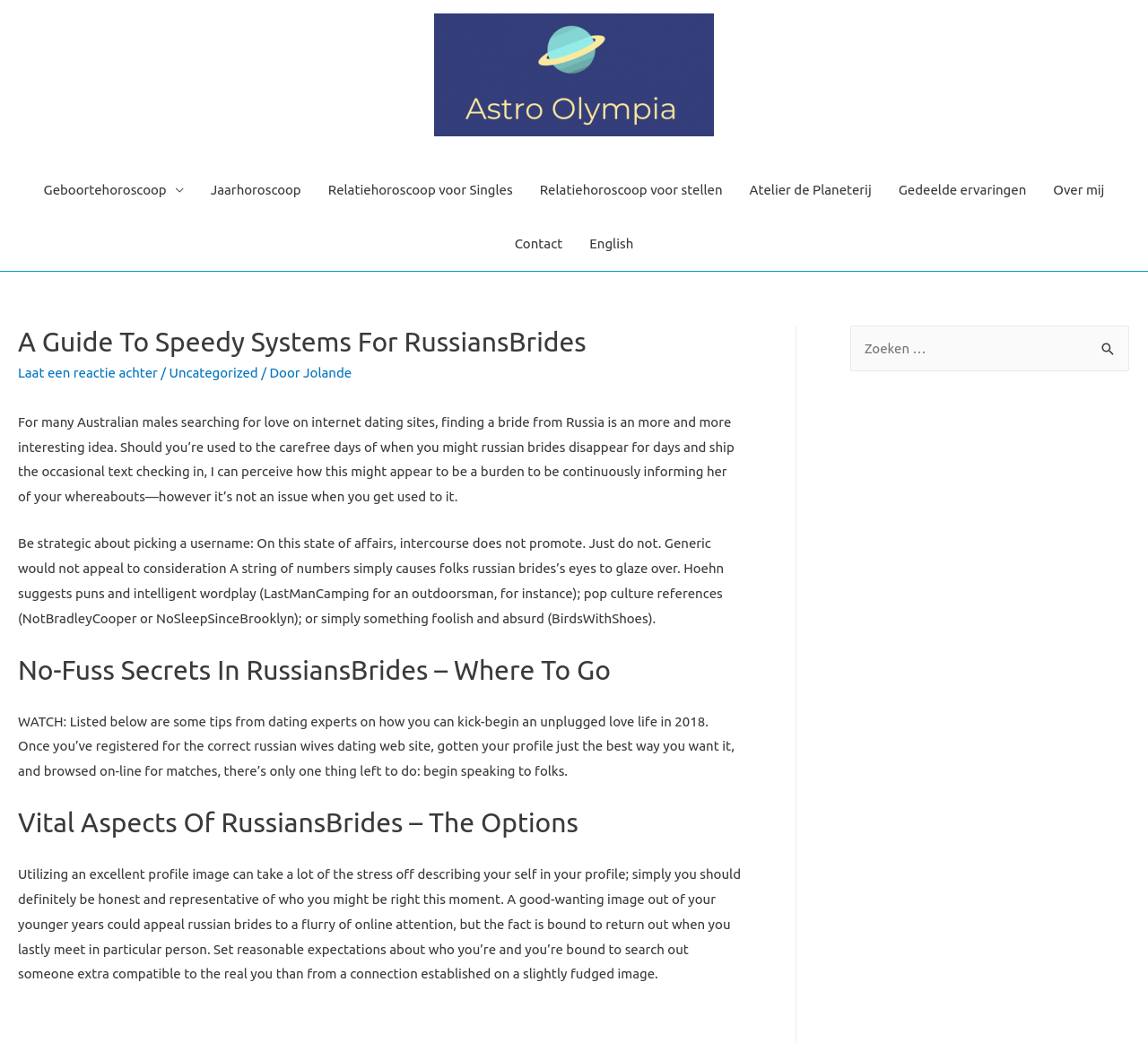What is the purpose of the 'Contact' link?
Refer to the screenshot and deliver a thorough answer to the question presented.

The 'Contact' link is located in the navigation menu and allows users to get in touch with the website owner or administrator, likely to provide feedback, ask questions, or request information.